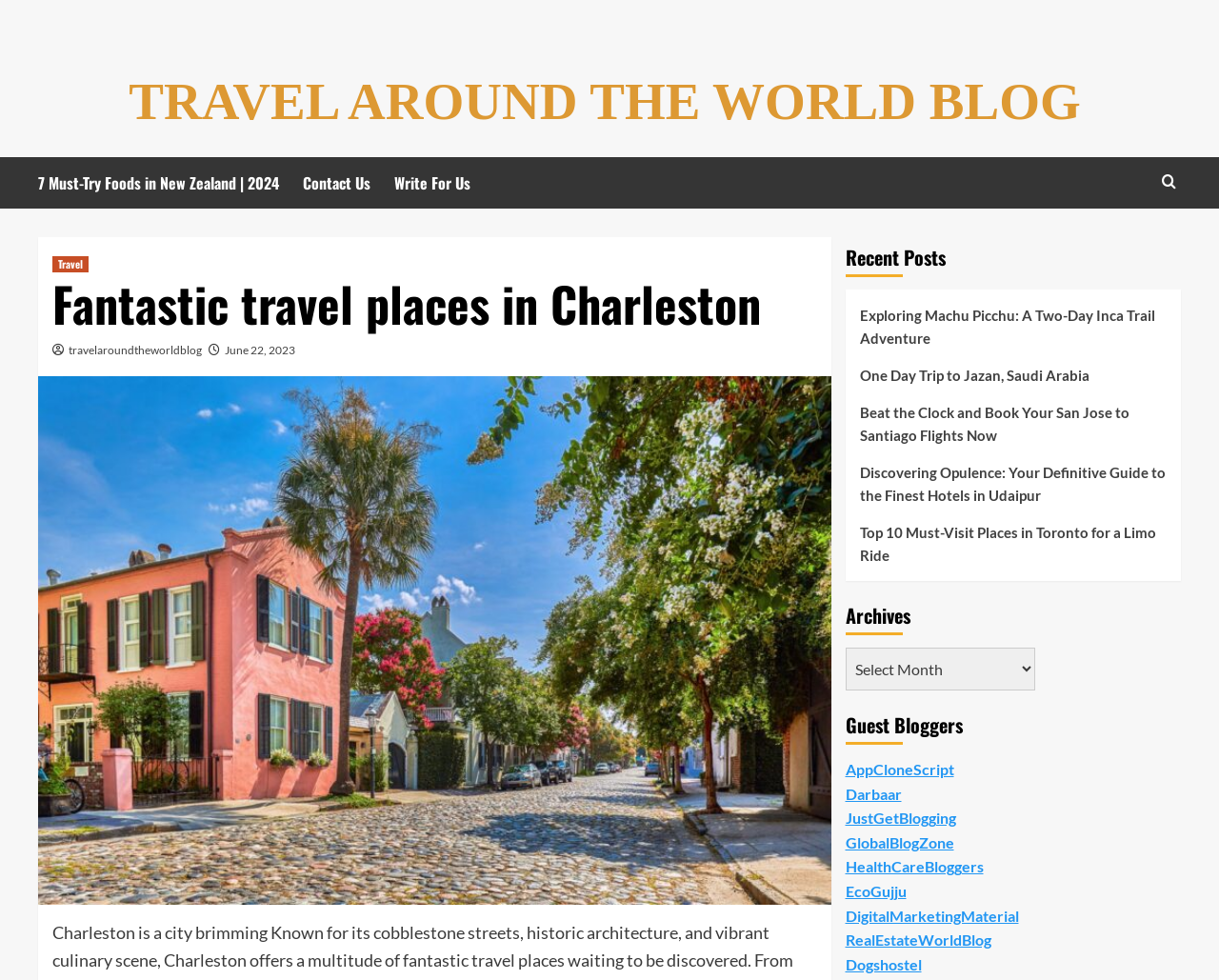What is the category of the blog post '7 Must-Try Foods in New Zealand | 2024'? Look at the image and give a one-word or short phrase answer.

Travel